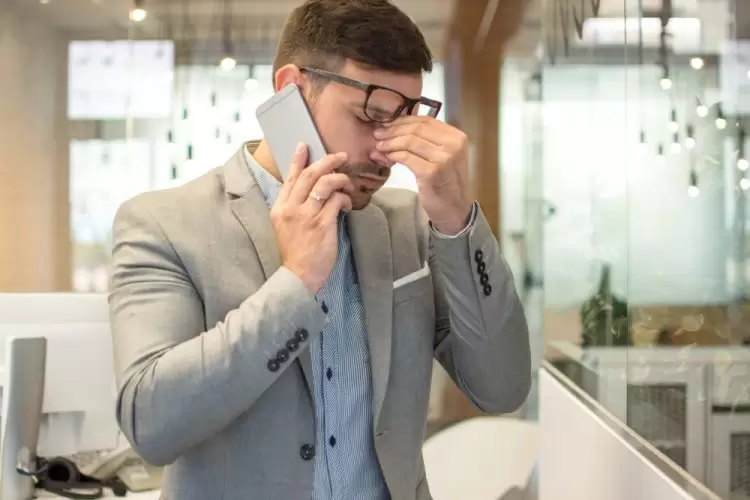Answer the question with a brief word or phrase:
What is the background of the office?

Bright and open